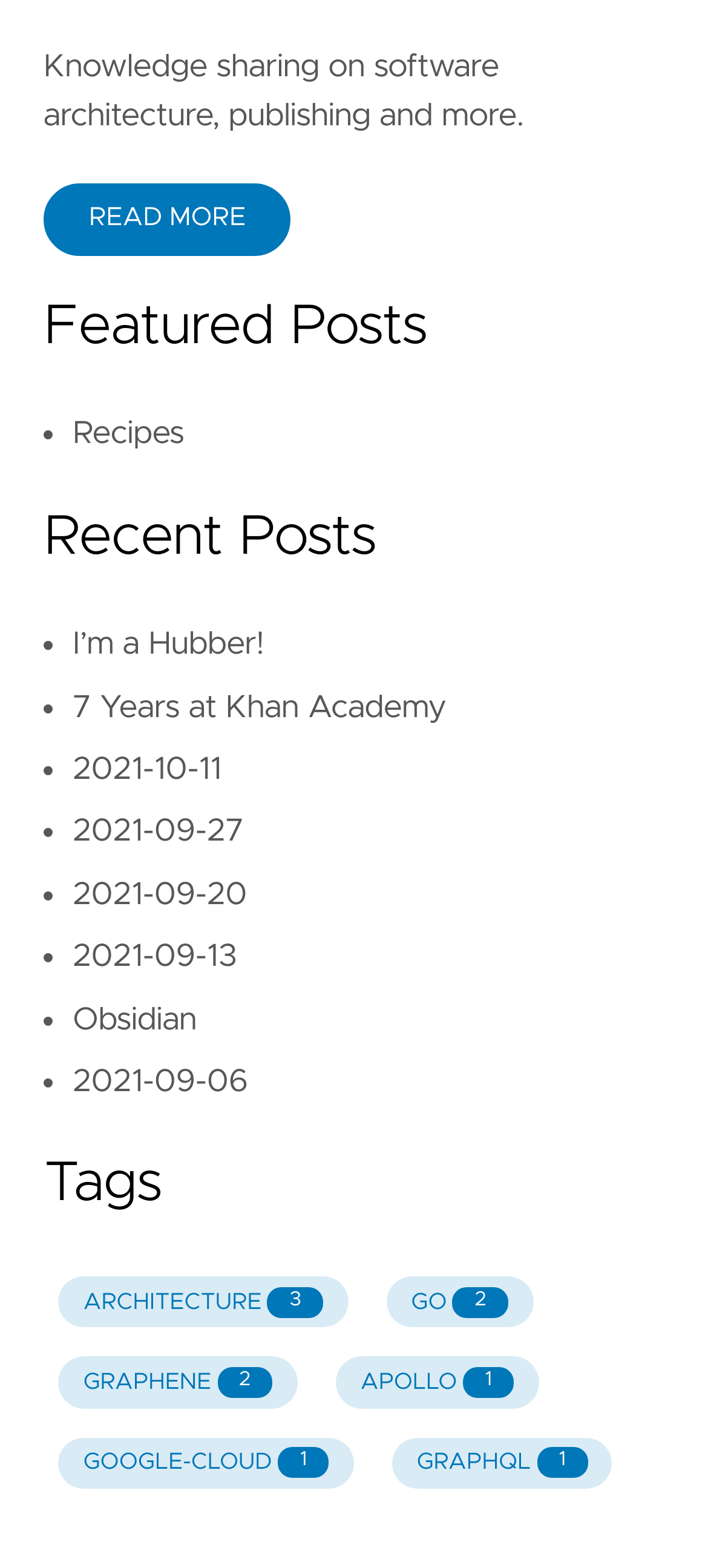How many tags are there?
Please answer the question with as much detail and depth as you can.

The webpage has a section 'Tags' with five links, namely 'ARCHITECTURE 3', 'GO 2', 'GRAPHENE 2', 'APOLLO 1', and 'GOOGLE-CLOUD 1', indicating that there are five tags.